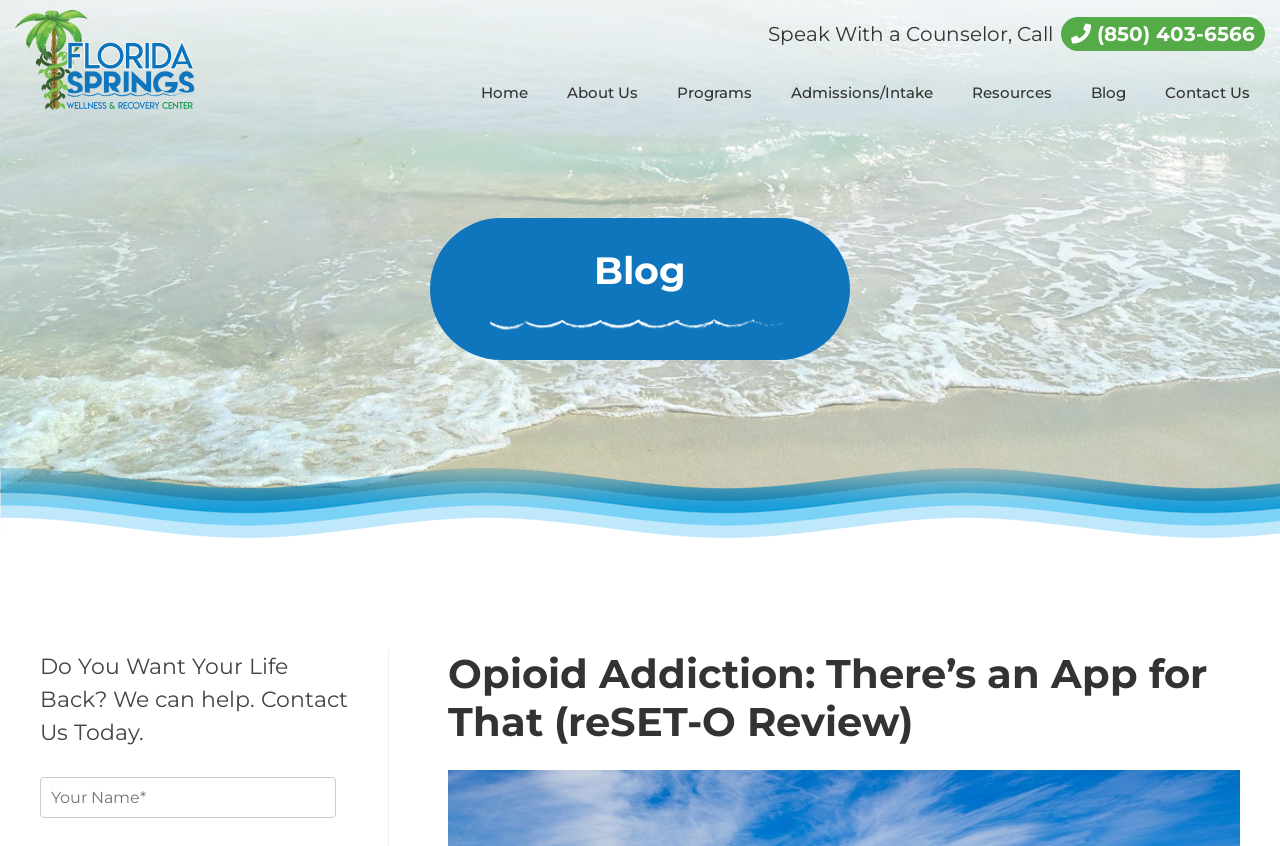Find the bounding box coordinates for the area you need to click to carry out the instruction: "Call the counselor". The coordinates should be four float numbers between 0 and 1, indicated as [left, top, right, bottom].

[0.829, 0.02, 0.988, 0.06]